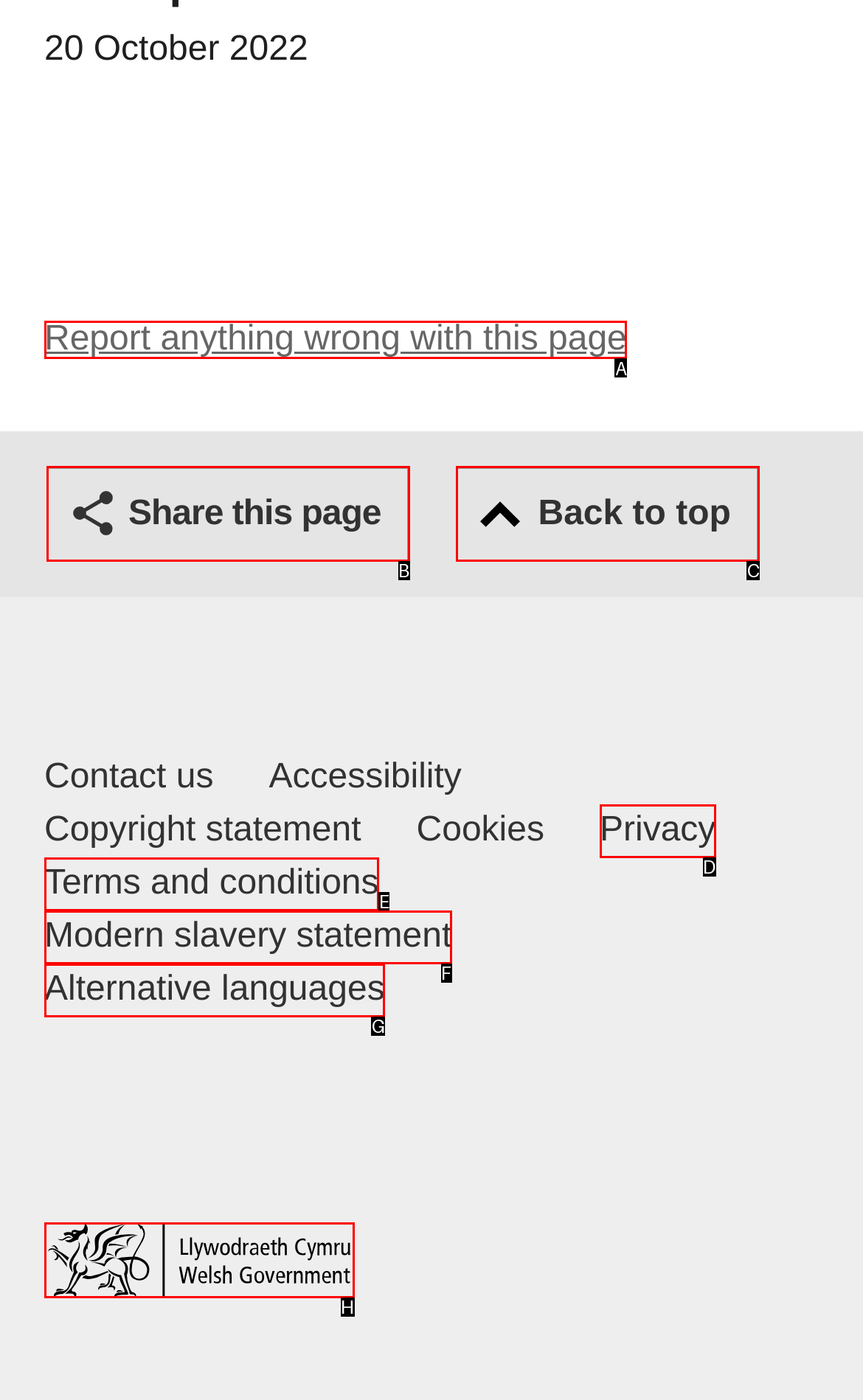Based on the description: Back to top
Select the letter of the corresponding UI element from the choices provided.

C